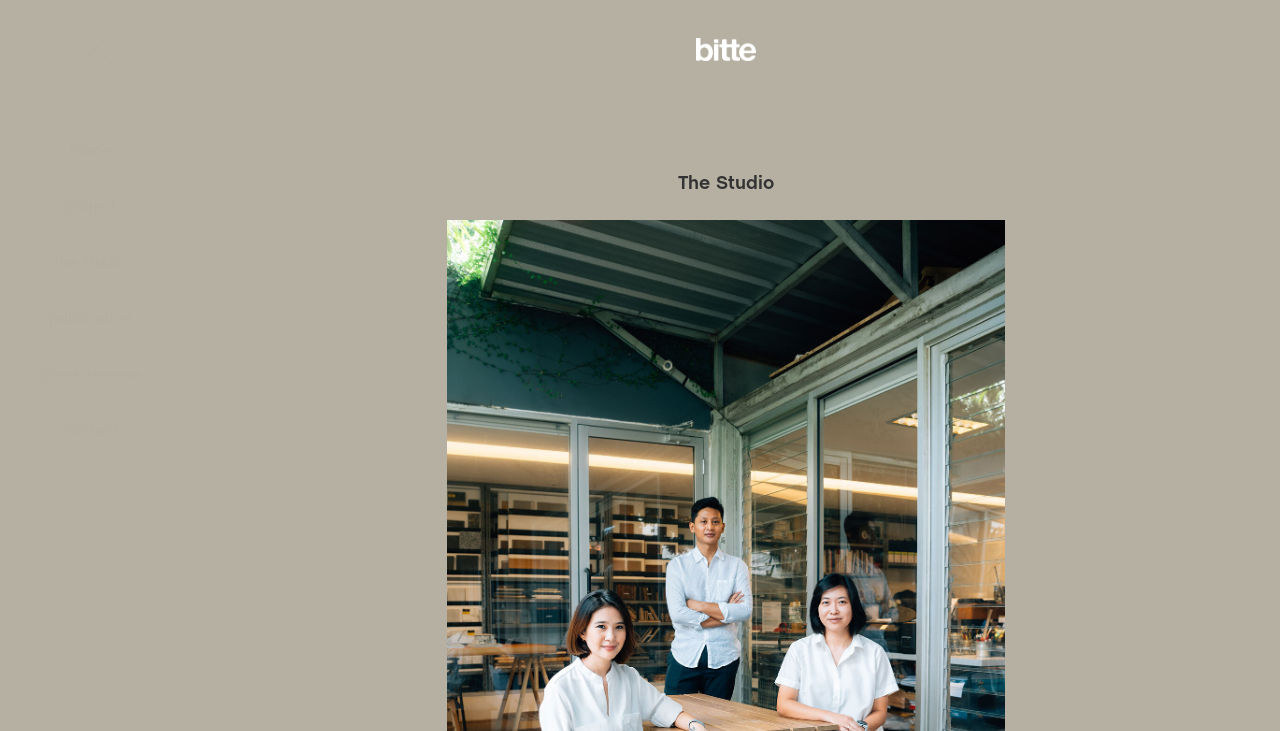Refer to the screenshot and answer the following question in detail:
How many links are in the navigation menu?

The navigation menu can be found on the left side of the webpage, and it contains links to 'home', 'project', 'the studio', 'publication', 'press release', and 'contact'. Therefore, there are 6 links in the navigation menu.